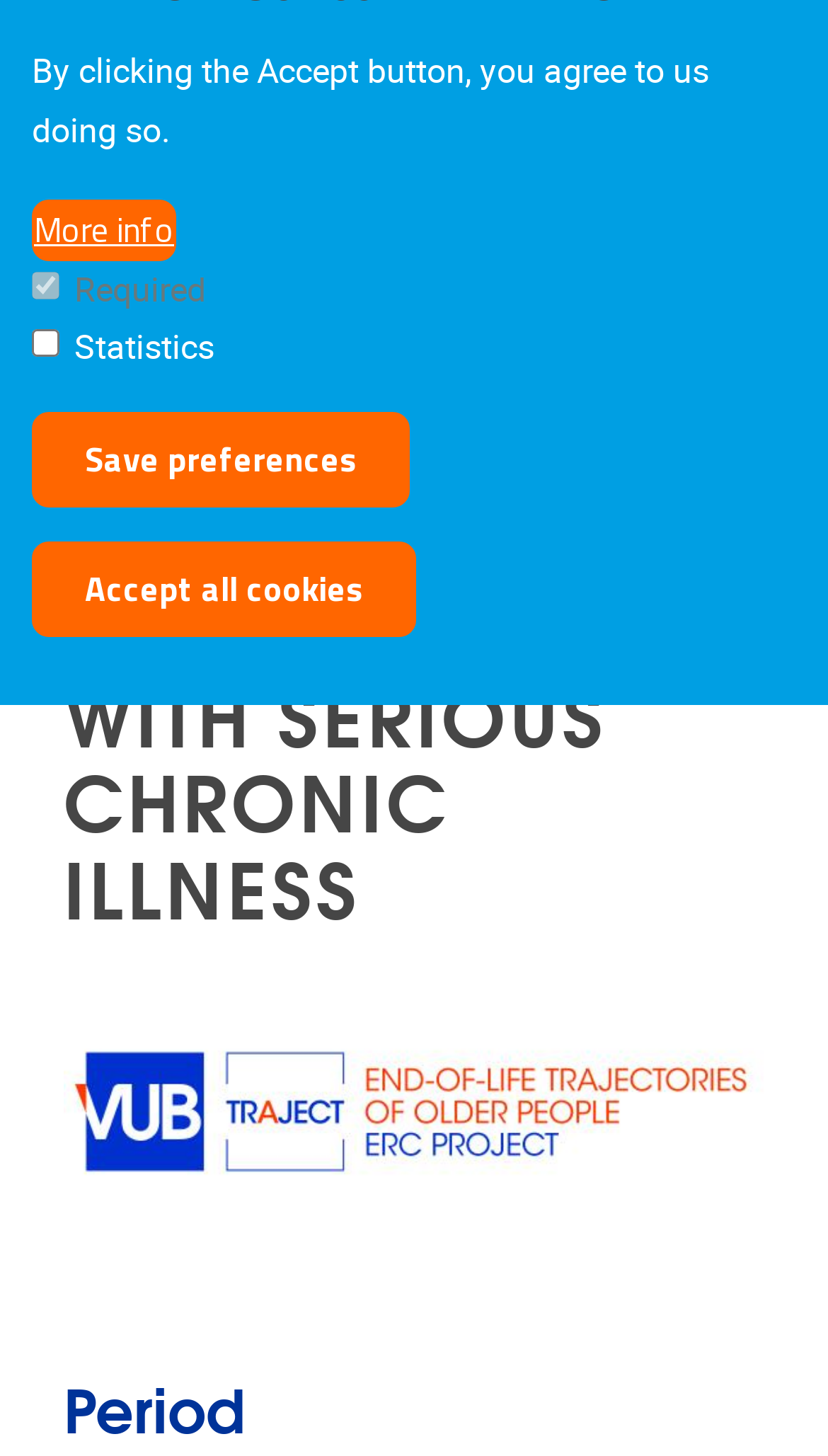Locate the bounding box of the UI element described in the following text: "Accept all cookies".

[0.038, 0.372, 0.503, 0.438]